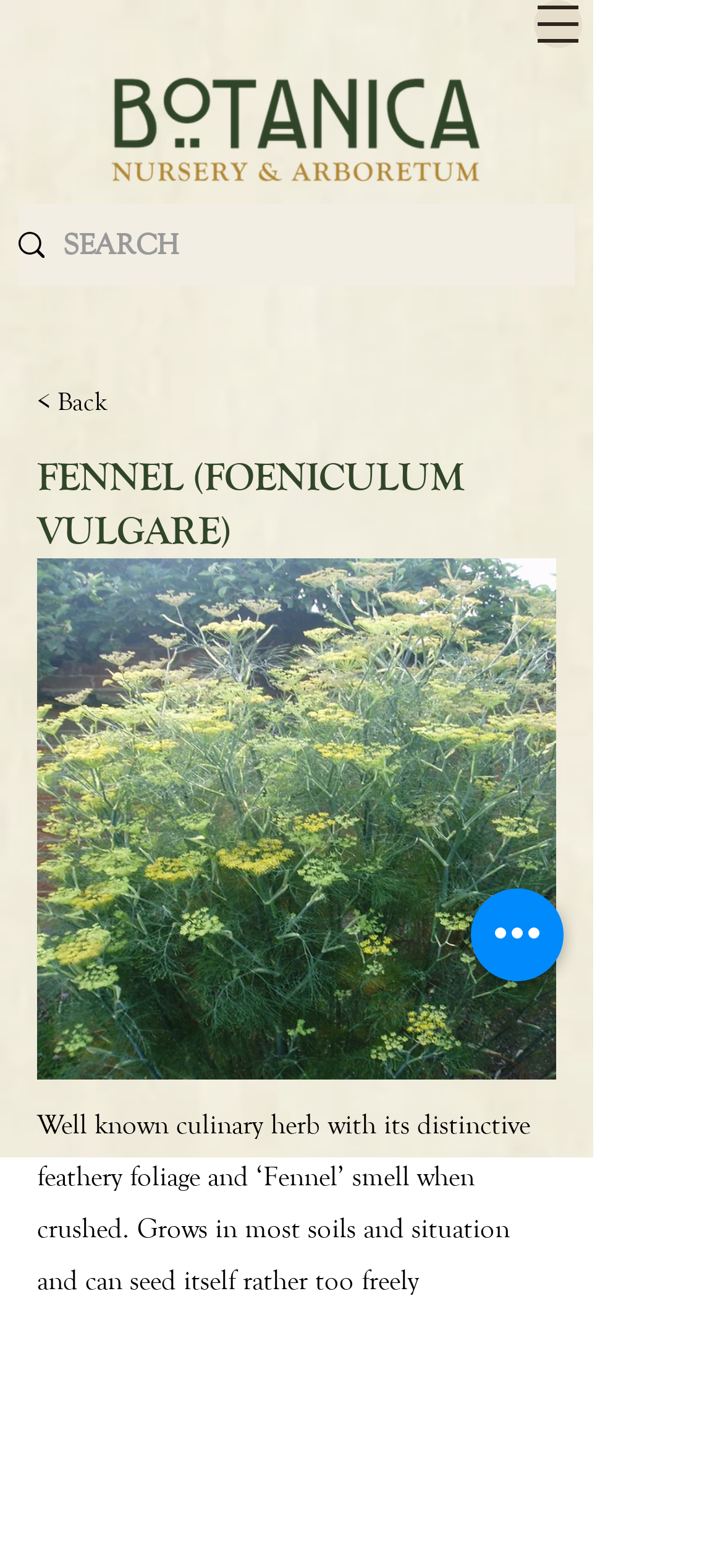Locate the primary heading on the webpage and return its text.

FENNEL (FOENICULUM VULGARE)